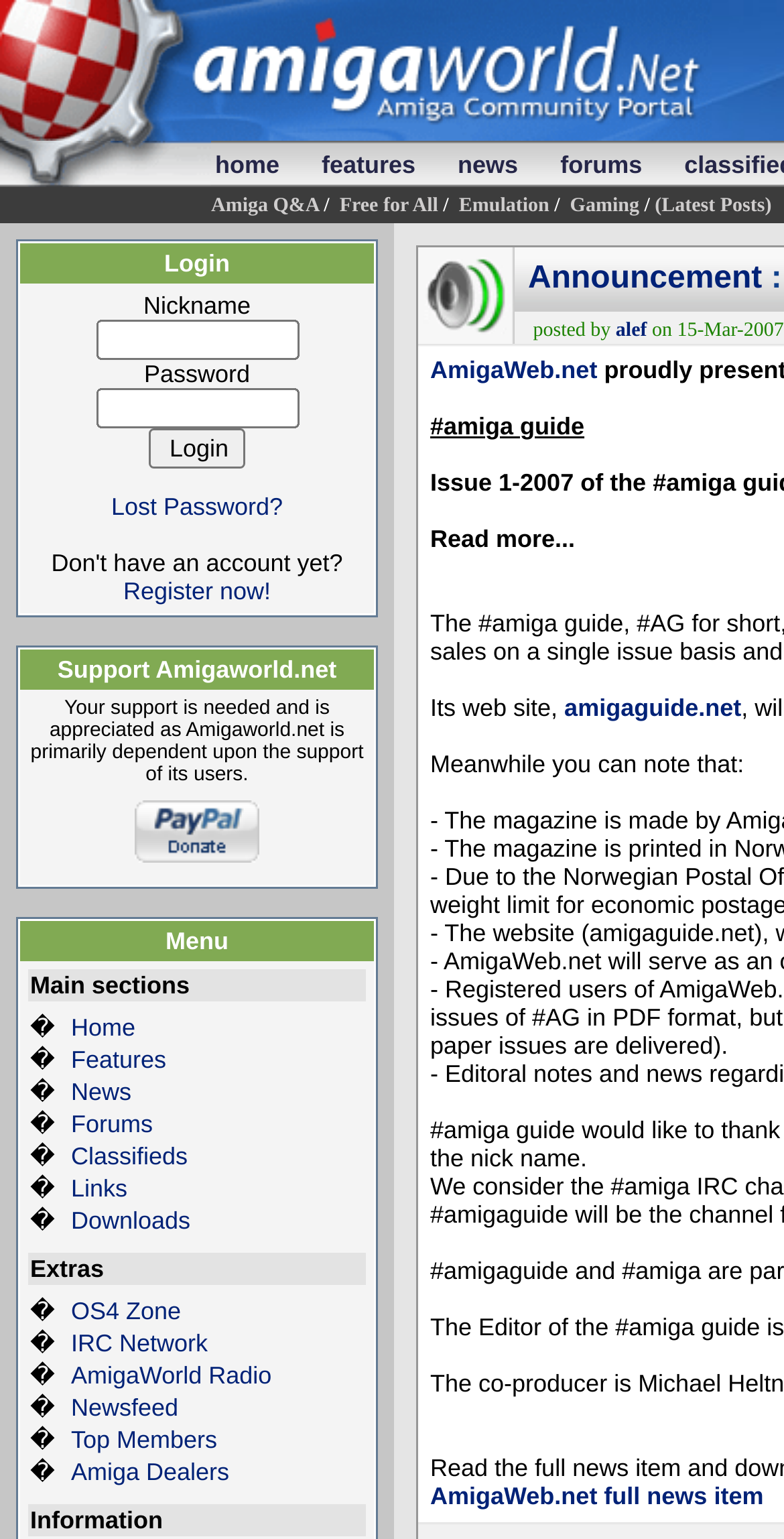Use a single word or phrase to answer the question:
What is the name of the website?

Amigaworld.net